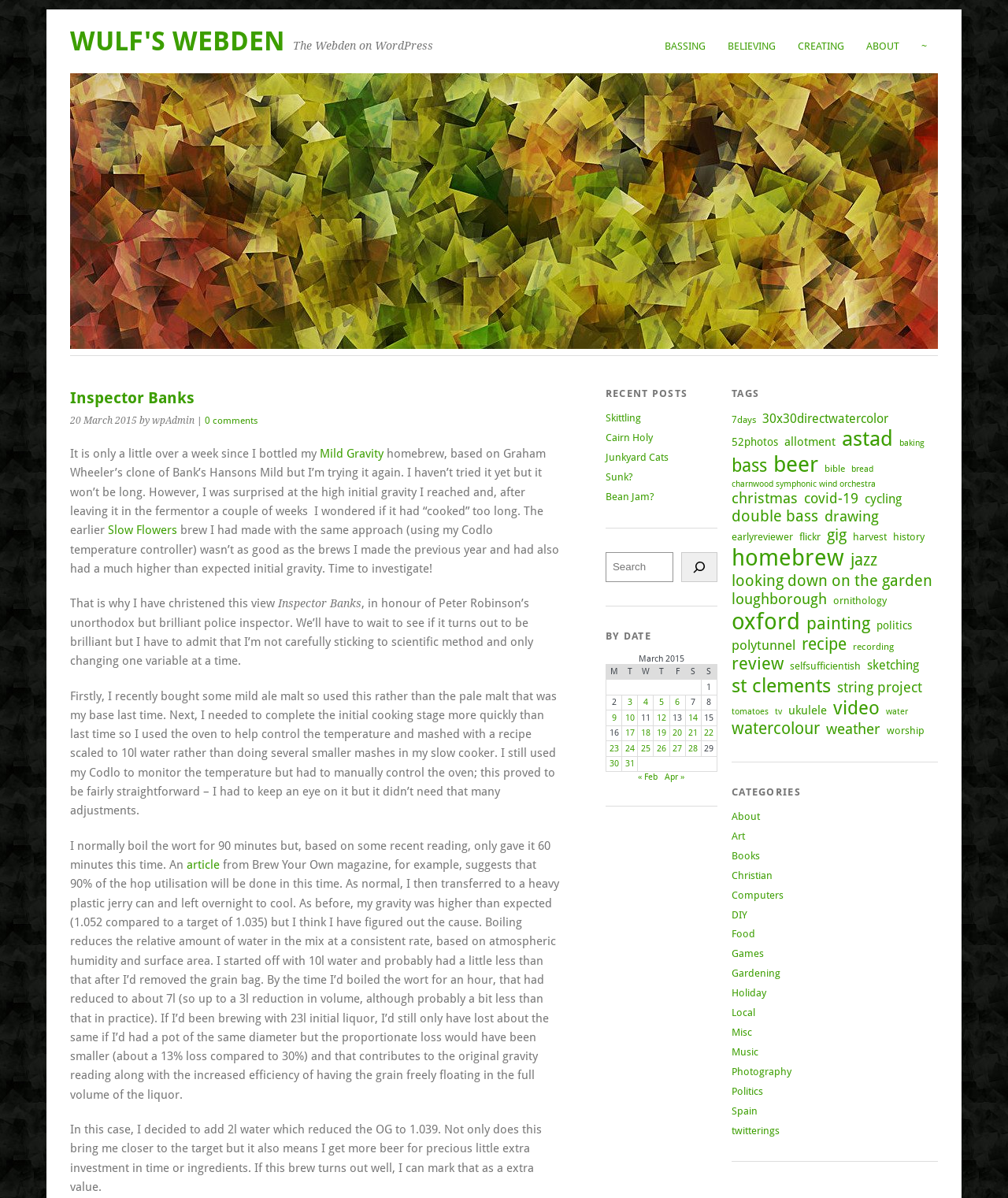Locate the bounding box coordinates of the clickable part needed for the task: "Click on the 'BASSING' link".

[0.648, 0.028, 0.711, 0.049]